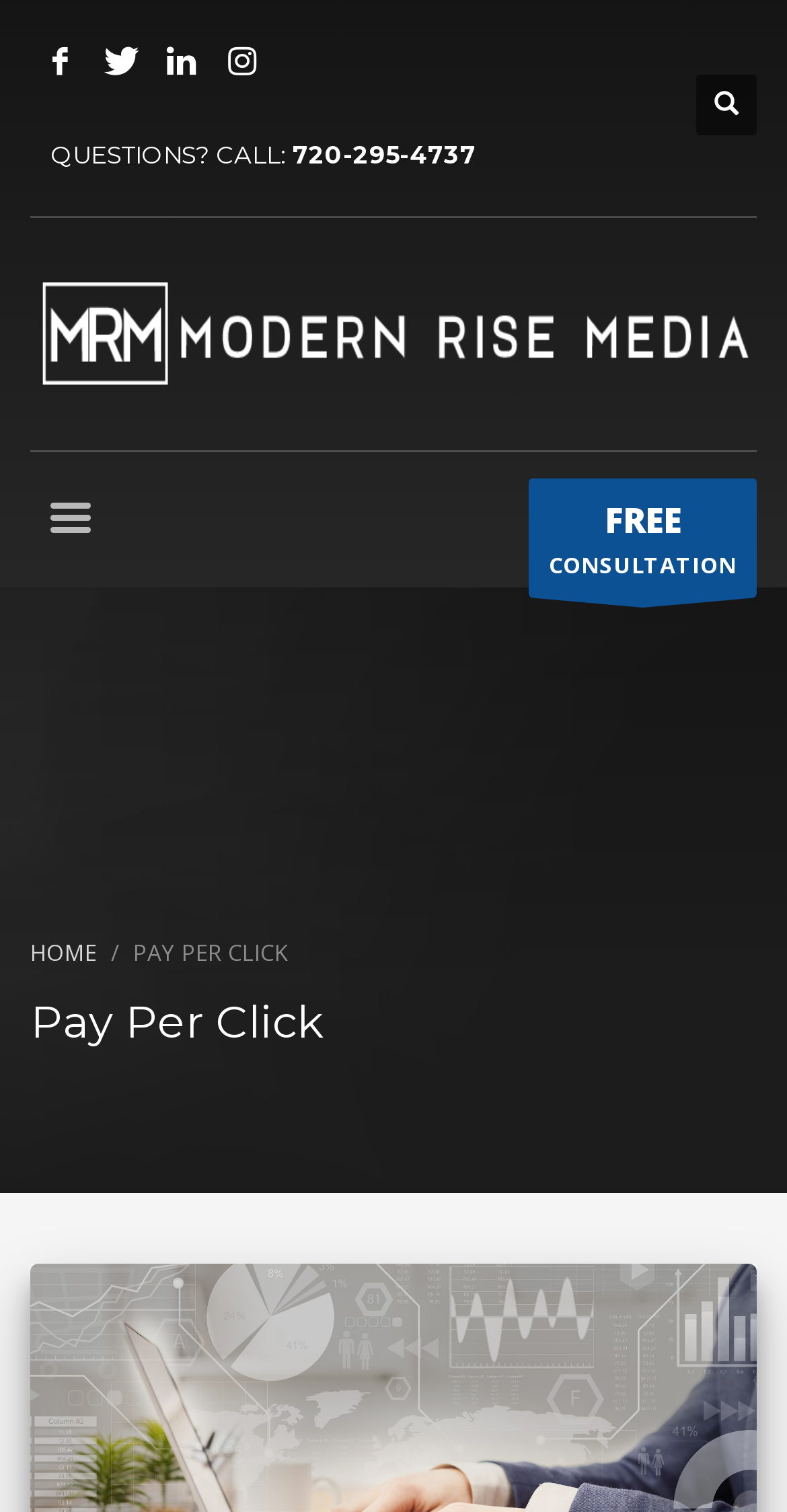Please identify the bounding box coordinates of where to click in order to follow the instruction: "Request a free consultation".

[0.672, 0.316, 0.962, 0.395]